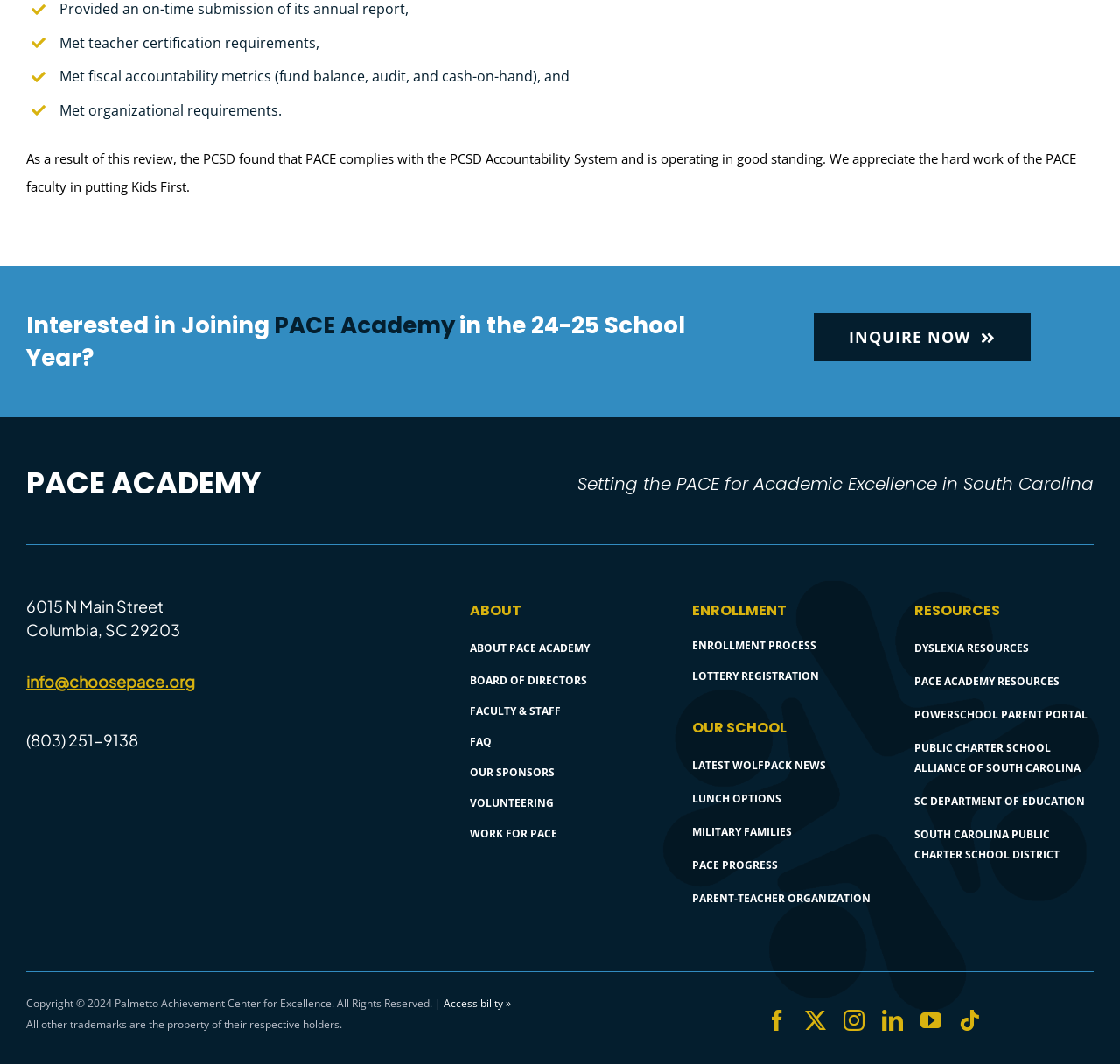Find the bounding box coordinates of the clickable area that will achieve the following instruction: "Contact PACE Academy".

[0.023, 0.633, 0.174, 0.65]